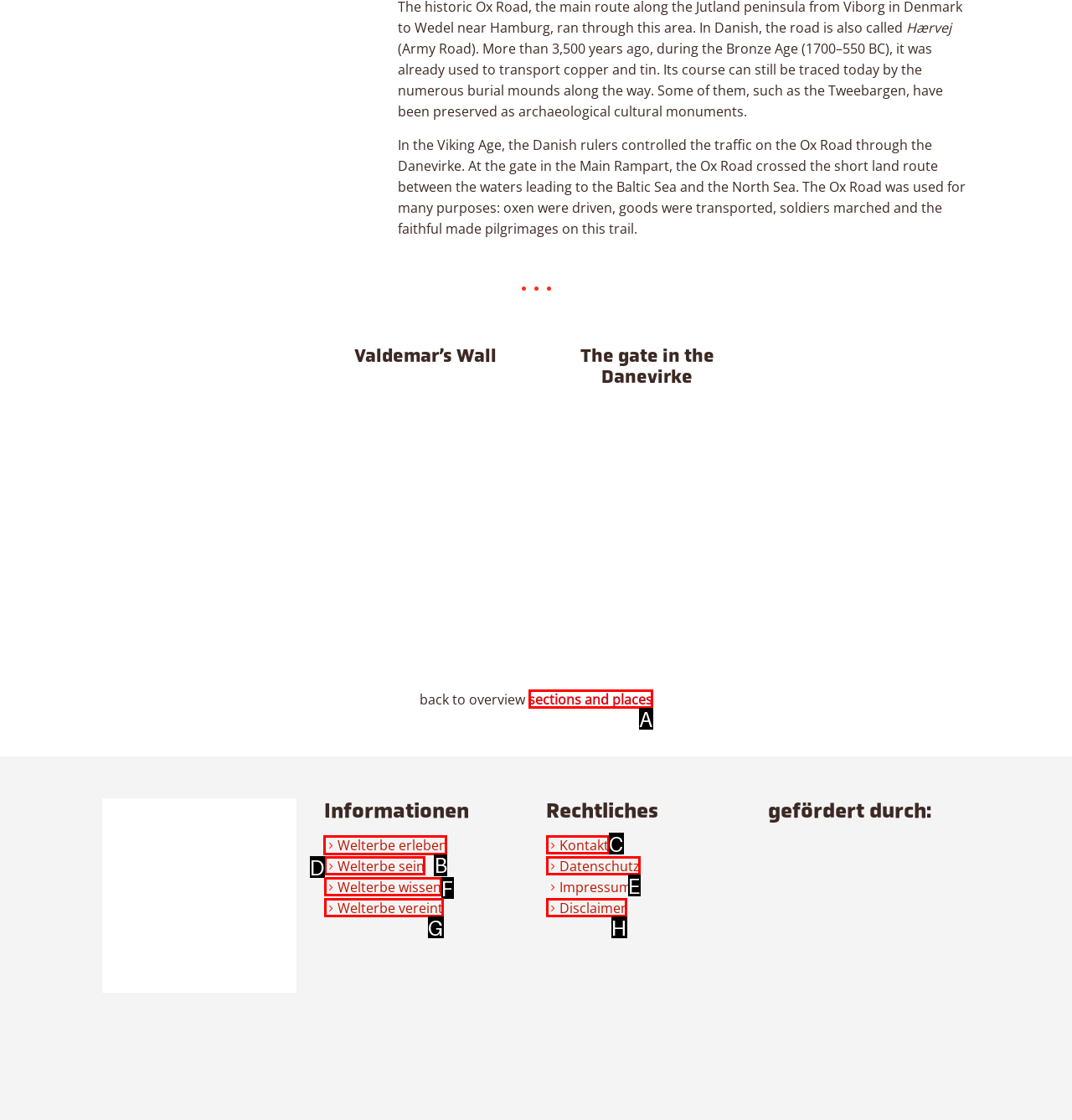Select the correct HTML element to complete the following task: Learn more about Welterbe erleben
Provide the letter of the choice directly from the given options.

B